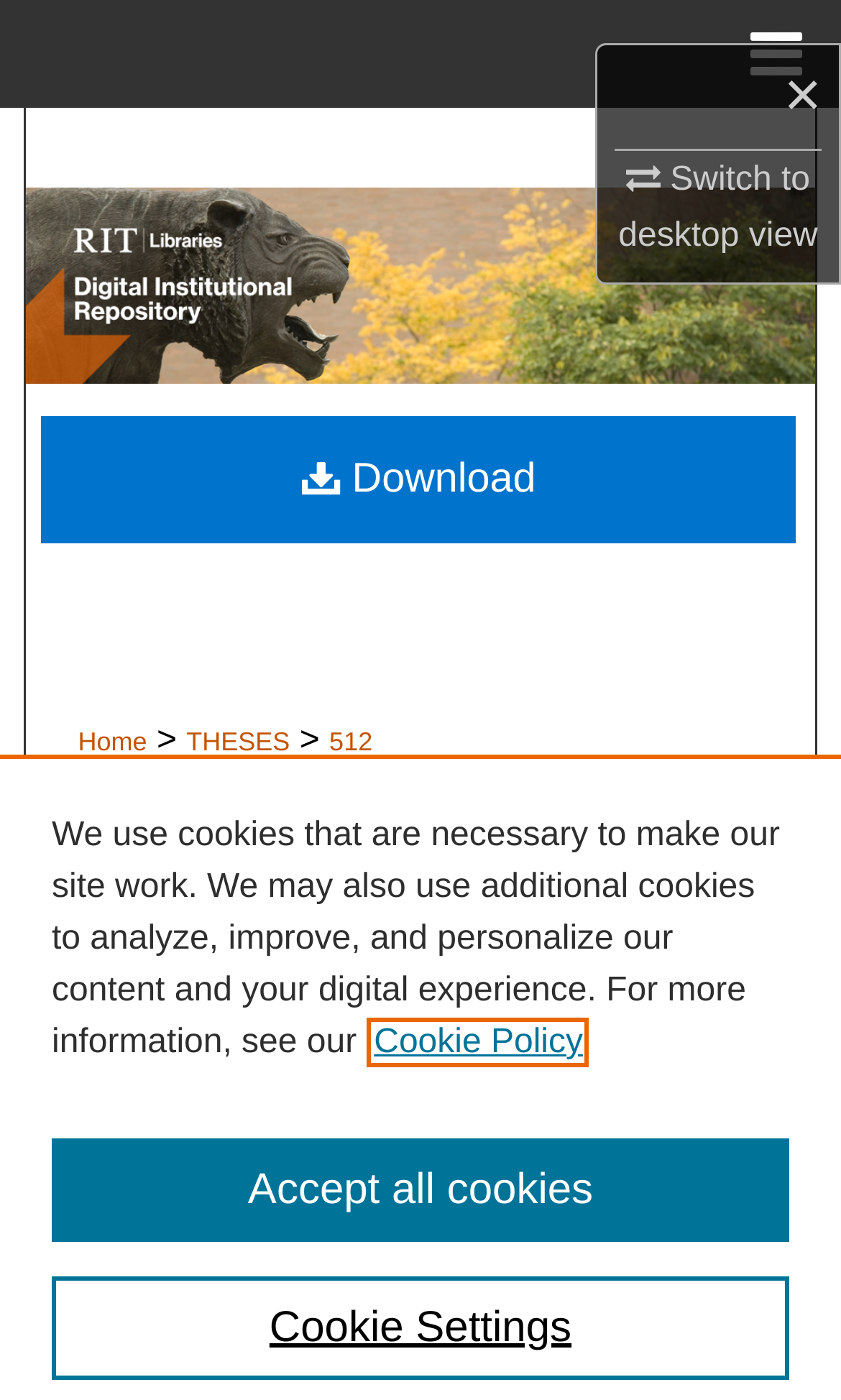Please locate the bounding box coordinates of the element that should be clicked to complete the given instruction: "Search".

[0.0, 0.077, 1.0, 0.154]